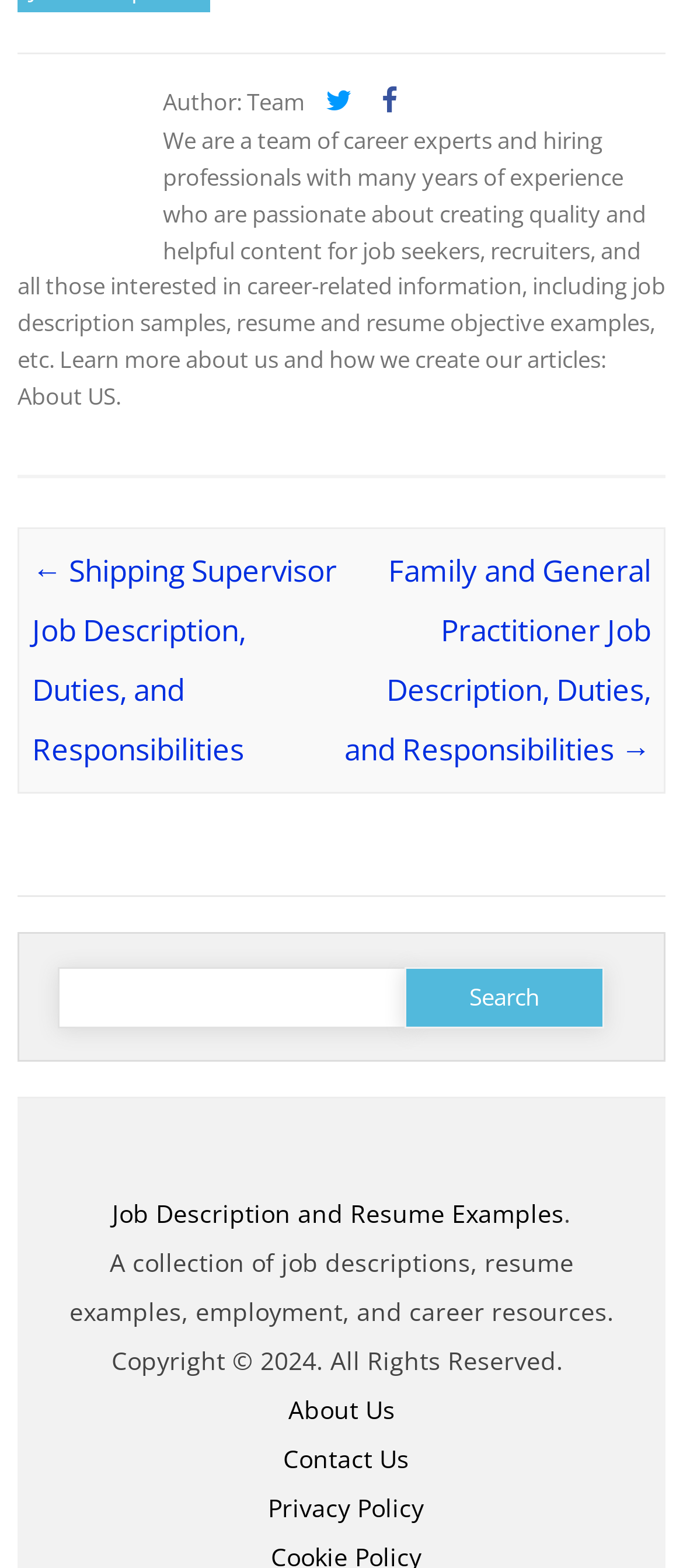Please specify the bounding box coordinates for the clickable region that will help you carry out the instruction: "Read the previous post".

[0.047, 0.351, 0.493, 0.491]